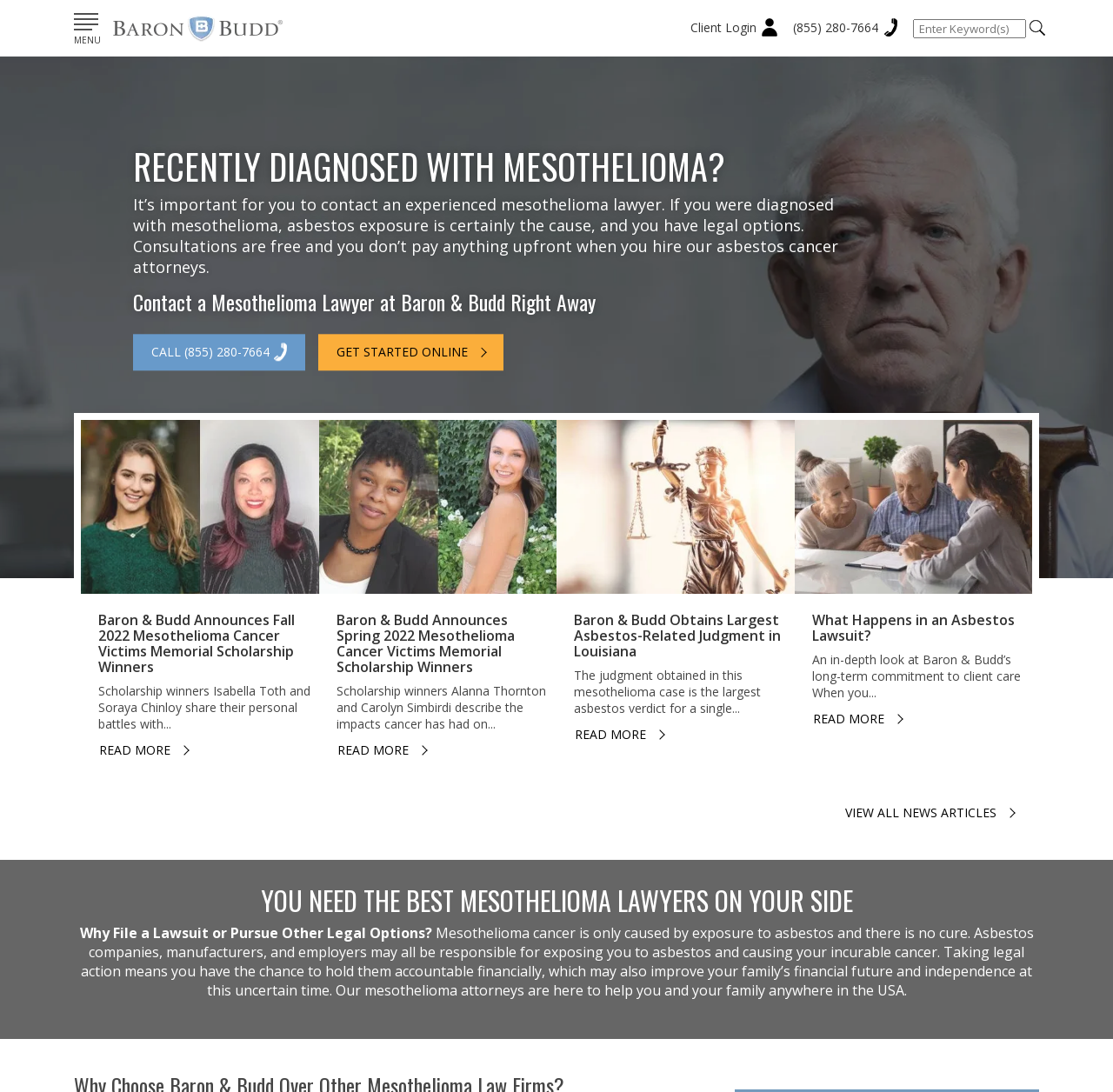Please identify the bounding box coordinates of the area that needs to be clicked to fulfill the following instruction: "Search for a keyword."

[0.82, 0.018, 0.922, 0.035]